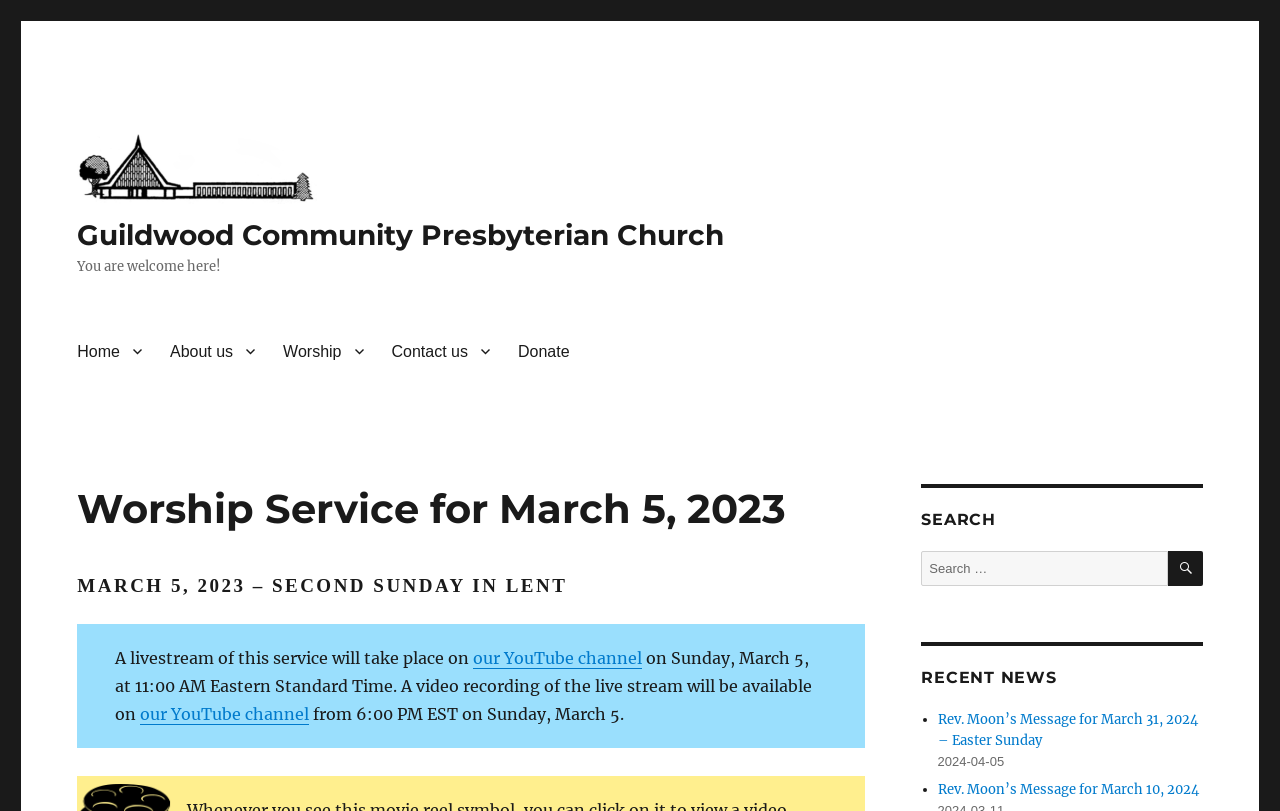Provide an in-depth caption for the webpage.

The webpage is about the Worship Service for March 5, 2023, at Guildwood Community Presbyterian Church. At the top, there is a logo of the church, accompanied by a link to the church's website. Below the logo, there is a welcoming message, "You are welcome here!".

On the top-right corner, there is a primary navigation menu with five links: Home, About us, Worship, Contact us, and Donate. 

Below the navigation menu, there is a heading that reads "Worship Service for March 5, 2023", followed by a subheading "MARCH 5, 2023 – SECOND SUNDAY IN LENT". 

The main content of the page is about the worship service, which will be livestreamed on the church's YouTube channel at 11:00 AM Eastern Standard Time on Sunday, March 5. A video recording of the live stream will be available on the YouTube channel from 6:00 PM EST on Sunday, March 5.

On the right side of the page, there is a search bar with a search button. Below the search bar, there is a section titled "RECENT NEWS" that lists two recent news articles with their corresponding dates.